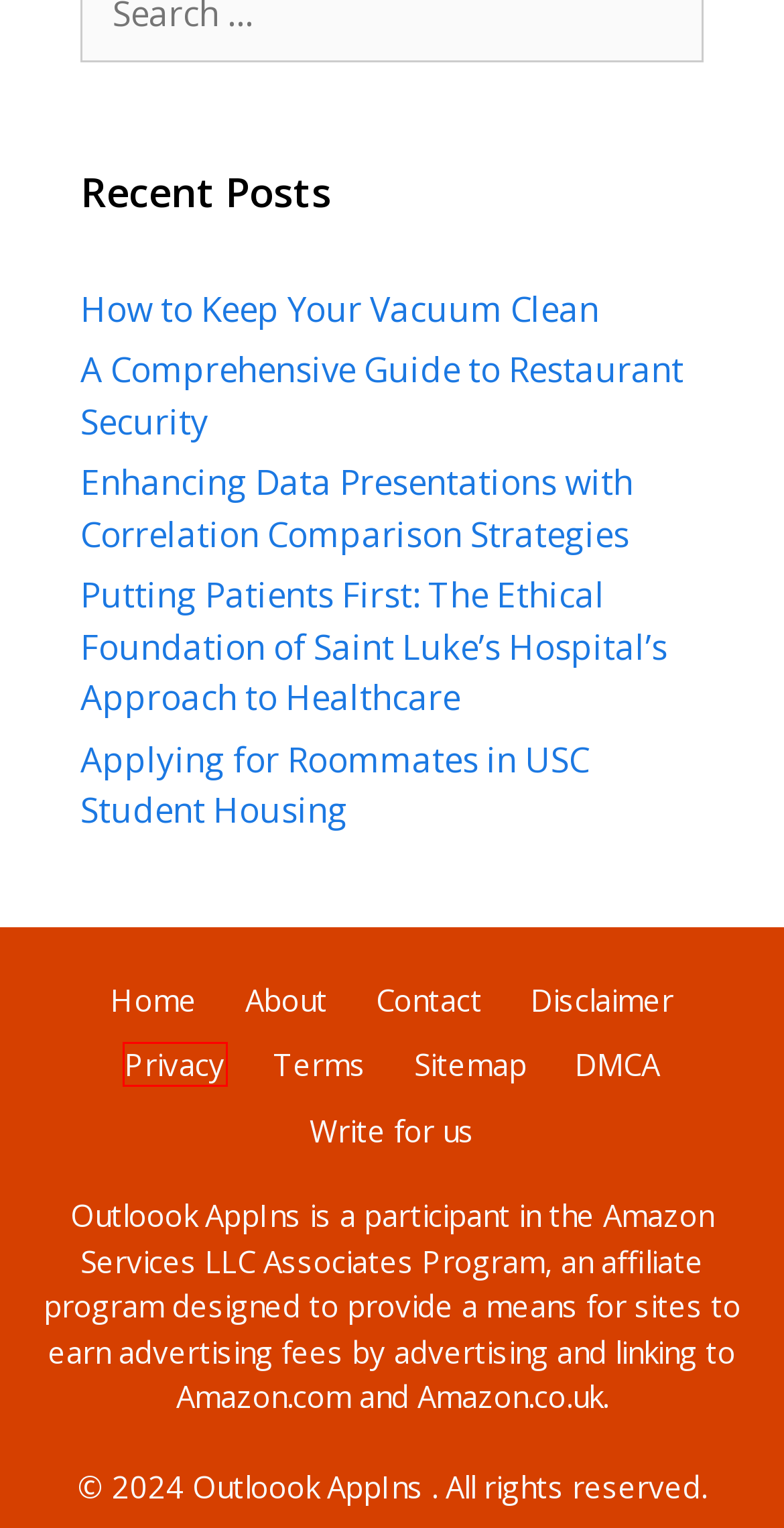Consider the screenshot of a webpage with a red bounding box and select the webpage description that best describes the new page that appears after clicking the element inside the red box. Here are the candidates:
A. Disclaimer
B. DMCA Takedown
C. Privacy Policy
D. How to Keep Your Vacuum Clean
E. About
F. Write for us
G. Putting Patients First: The Ethical Foundation of Saint Luke's Hospital's Approach to Healthcare
H. Applying for Roommates in USC Student Housing

C